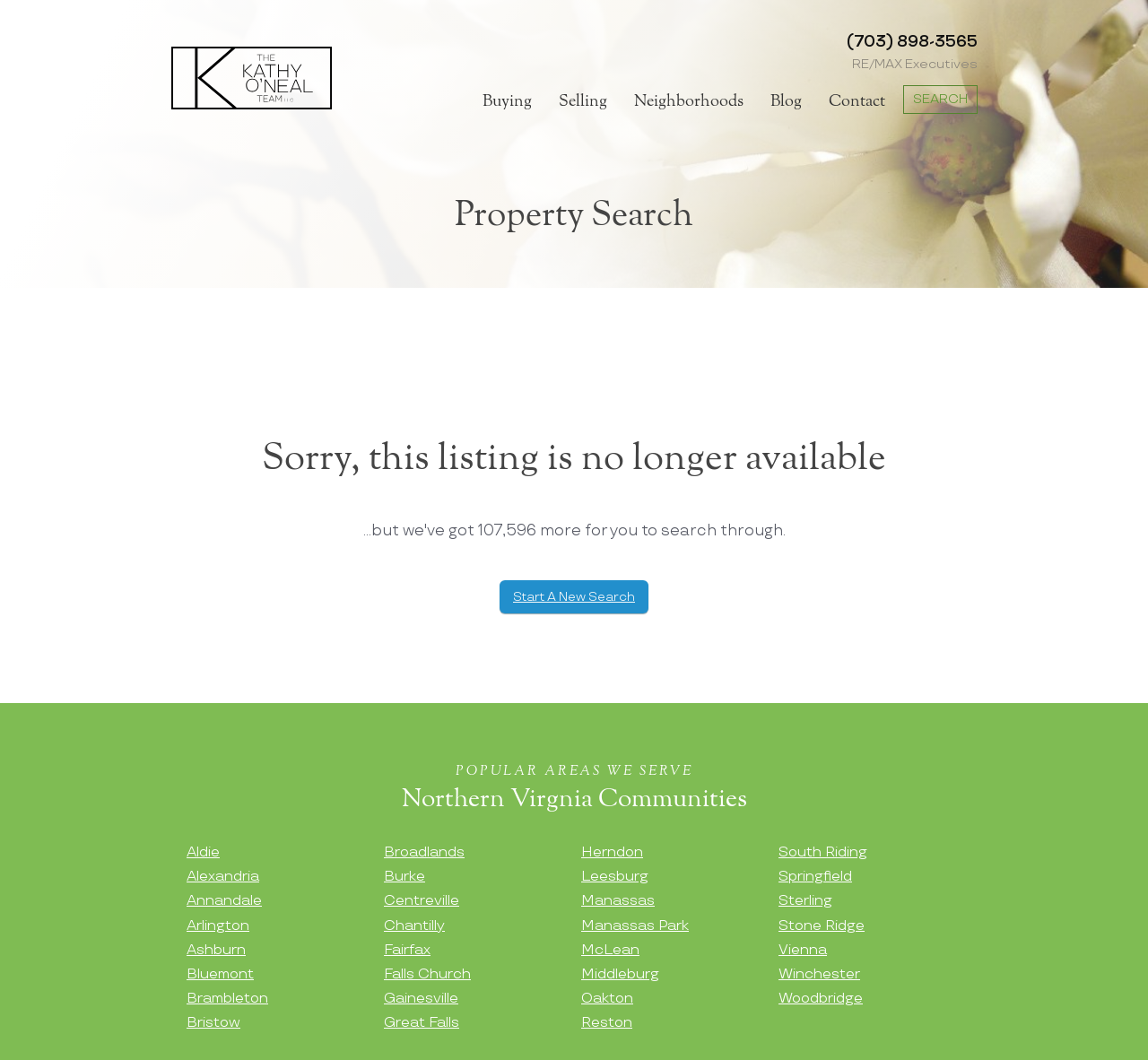Pinpoint the bounding box coordinates of the area that should be clicked to complete the following instruction: "Click the 'SEARCH' link". The coordinates must be given as four float numbers between 0 and 1, i.e., [left, top, right, bottom].

[0.787, 0.08, 0.852, 0.107]